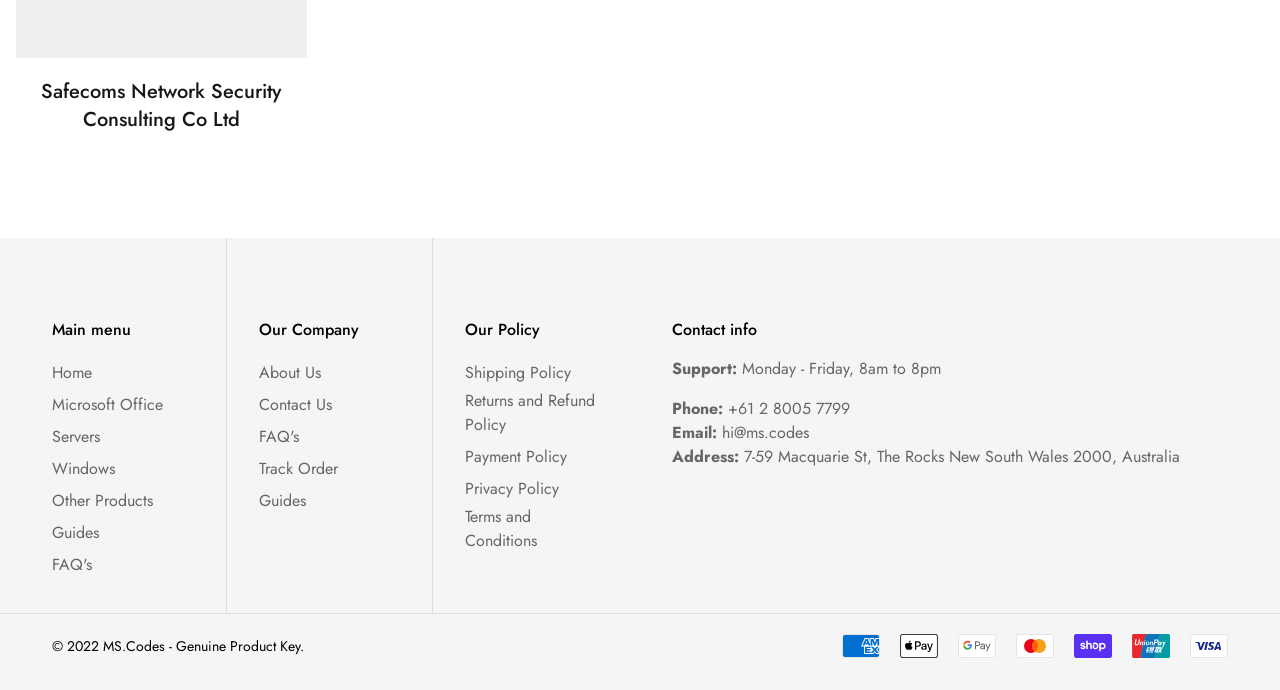What is the phone number for support?
Identify the answer in the screenshot and reply with a single word or phrase.

+61 2 8005 7799